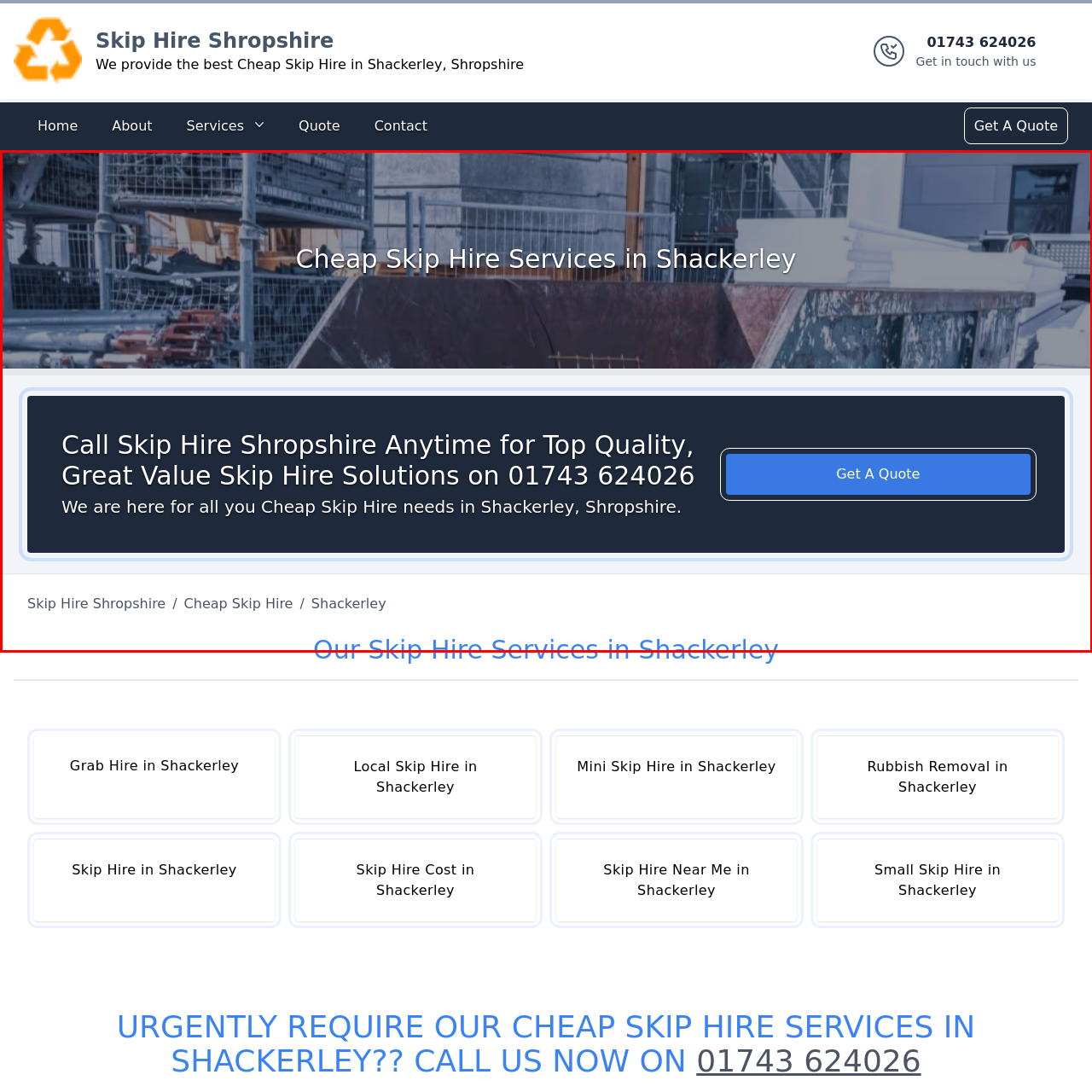What is the focus of the service?
Focus on the red bounded area in the image and respond to the question with a concise word or phrase.

Practical waste management solutions